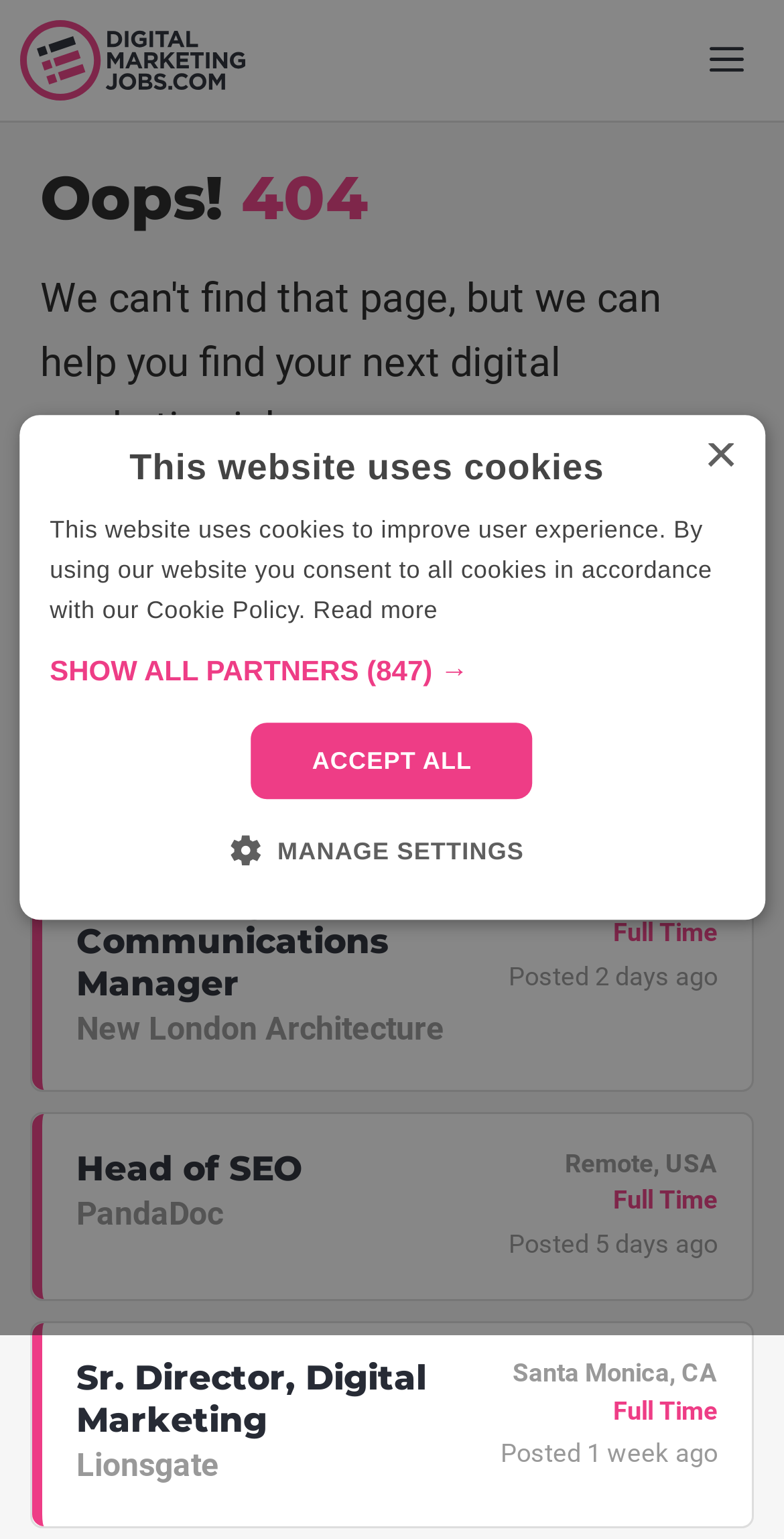Determine the bounding box coordinates for the region that must be clicked to execute the following instruction: "Go to Digital Marketing Jobs Board homepage".

[0.026, 0.0, 0.312, 0.078]